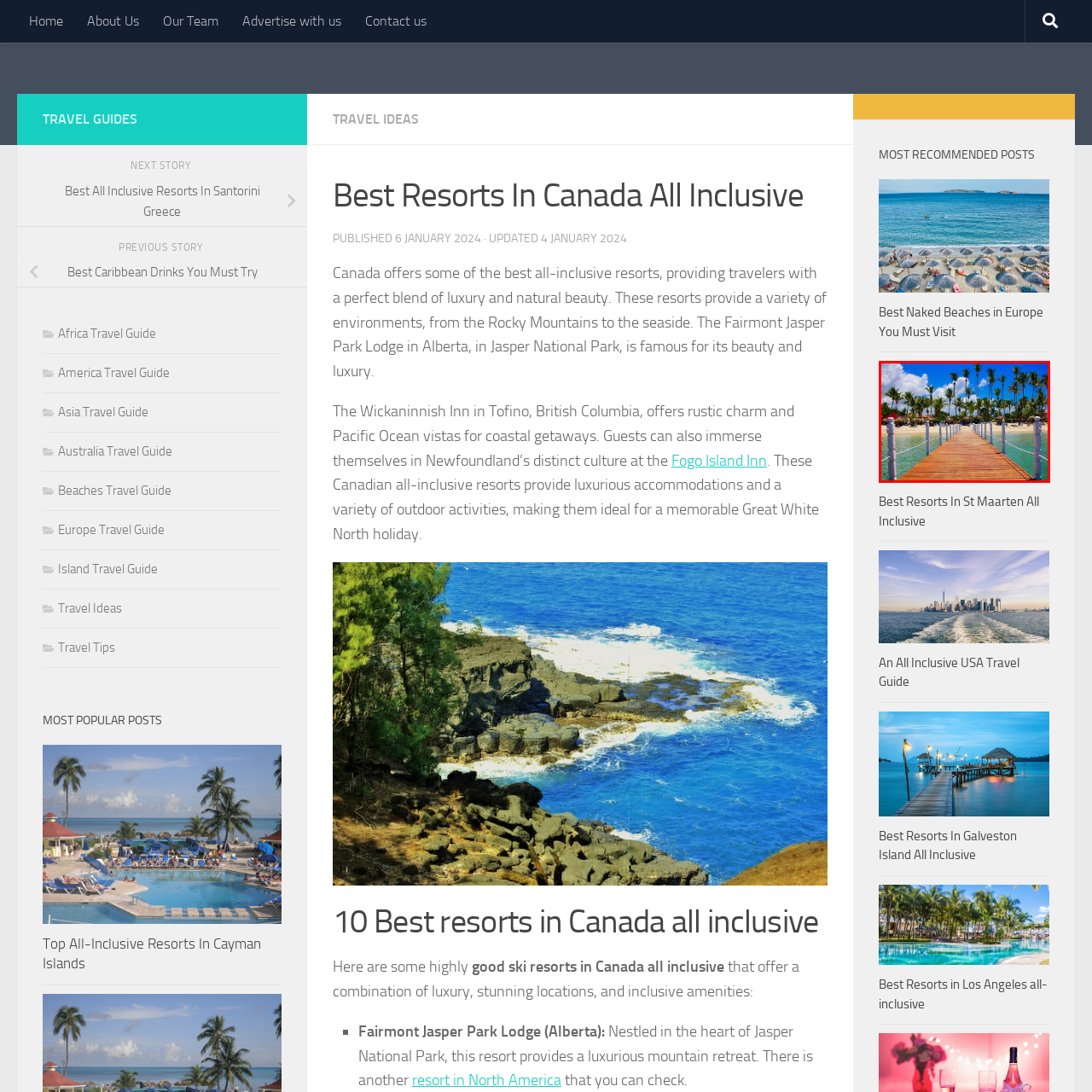Concentrate on the image inside the red frame and provide a detailed response to the subsequent question, utilizing the visual information from the image: 
Is the water crystal-clear?

The caption describes the water as 'crystal-clear turquoise waters', implying that the water is transparent and clear in the image.